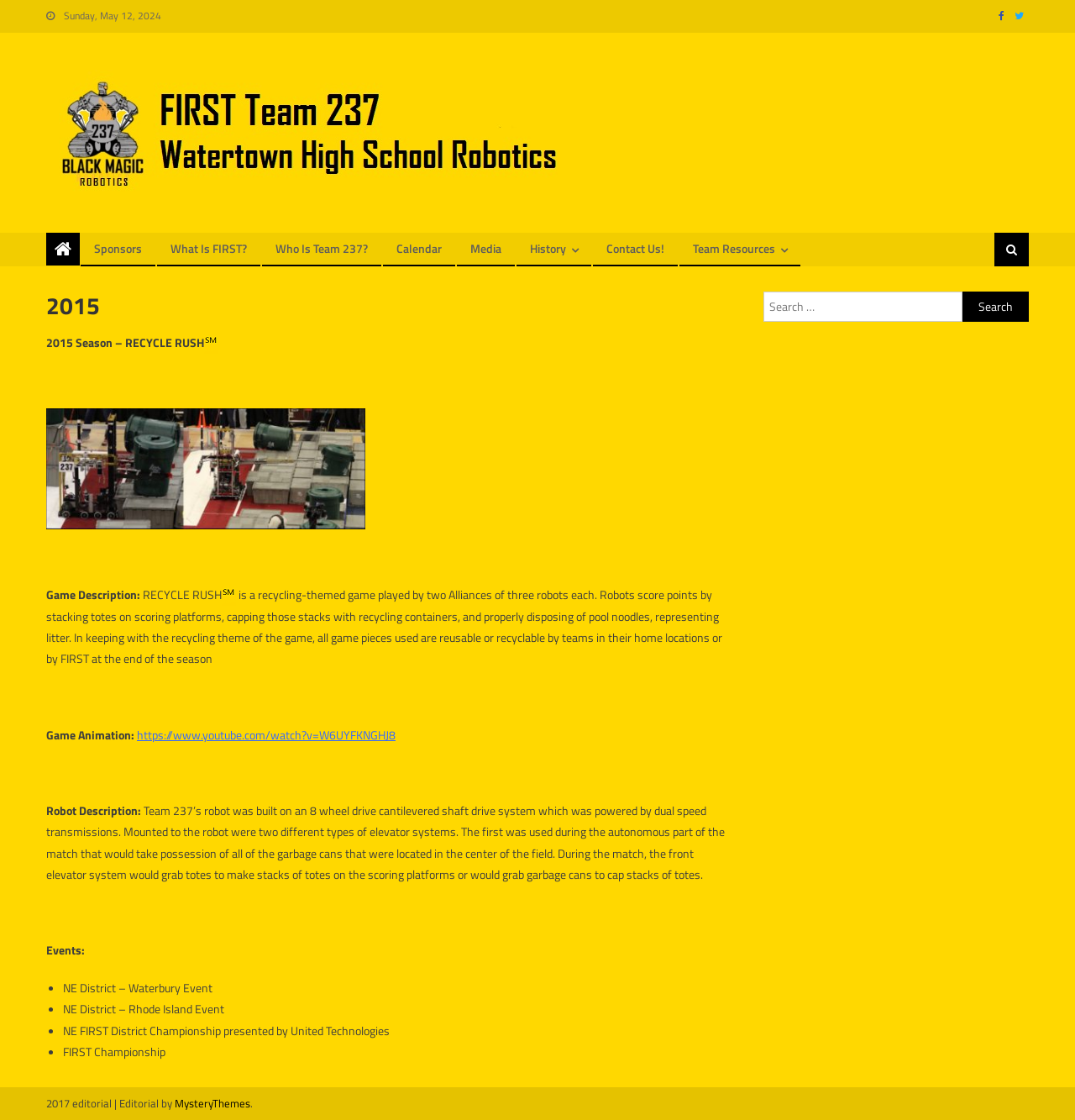What is the name of the robotics team?
Look at the screenshot and respond with one word or a short phrase.

FIRST Team 237